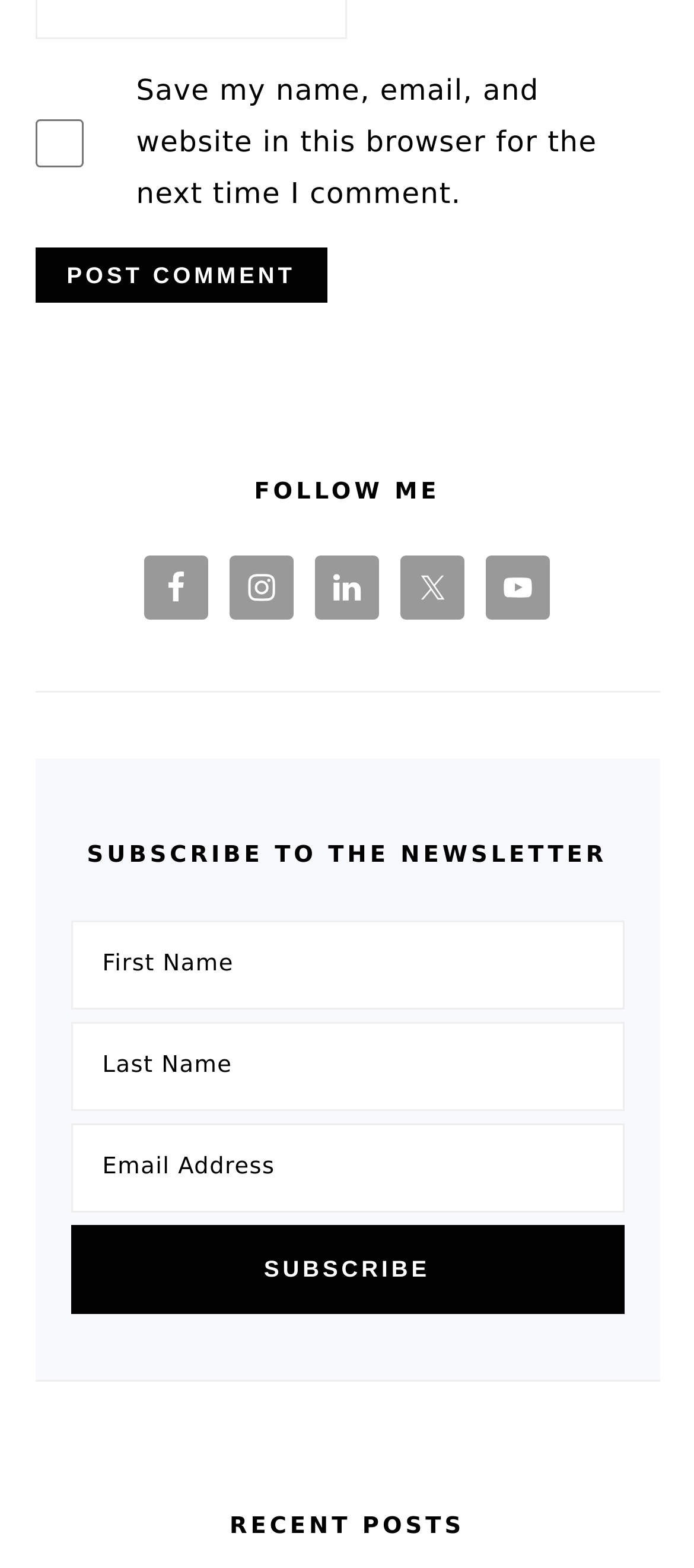Give a short answer using one word or phrase for the question:
How many social media links are there?

5